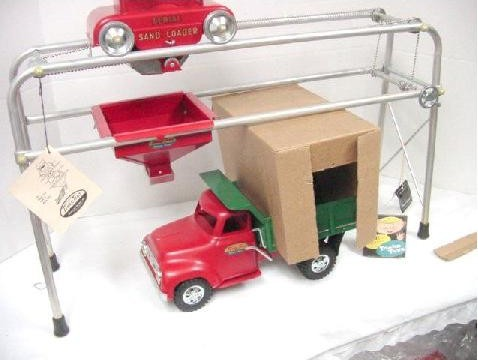Analyze the image and provide a detailed answer to the question: What is the purpose of the sand chute?

The caption explains that the sand chute is part of the toy set, and its purpose is to load sand or other materials onto the truck, as indicated by the phrase 'from which sand or other materials would have been loaded'.